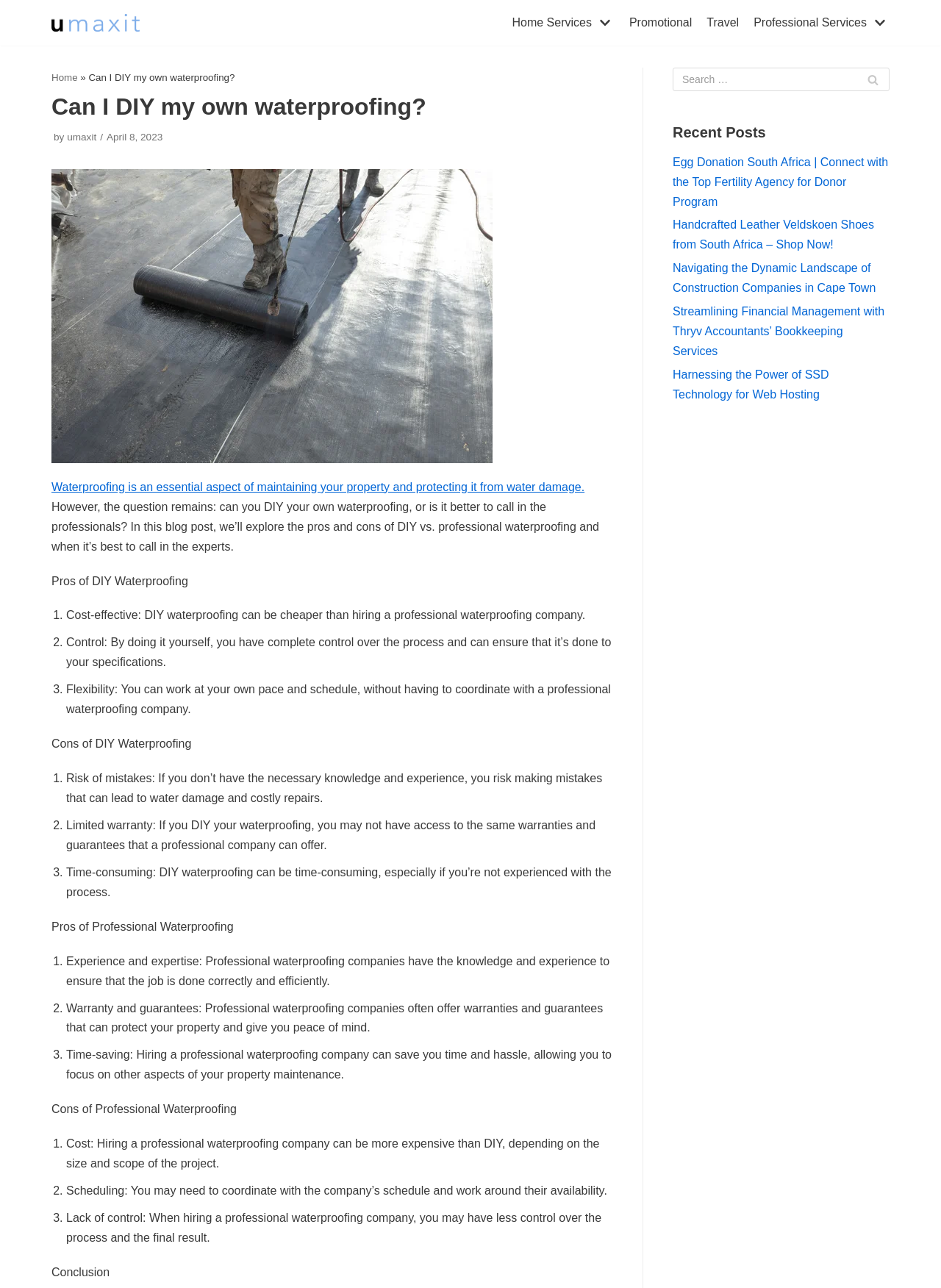Please identify the bounding box coordinates of the element that needs to be clicked to execute the following command: "Explore the 'Professional Services' page". Provide the bounding box using four float numbers between 0 and 1, formatted as [left, top, right, bottom].

[0.801, 0.01, 0.945, 0.025]